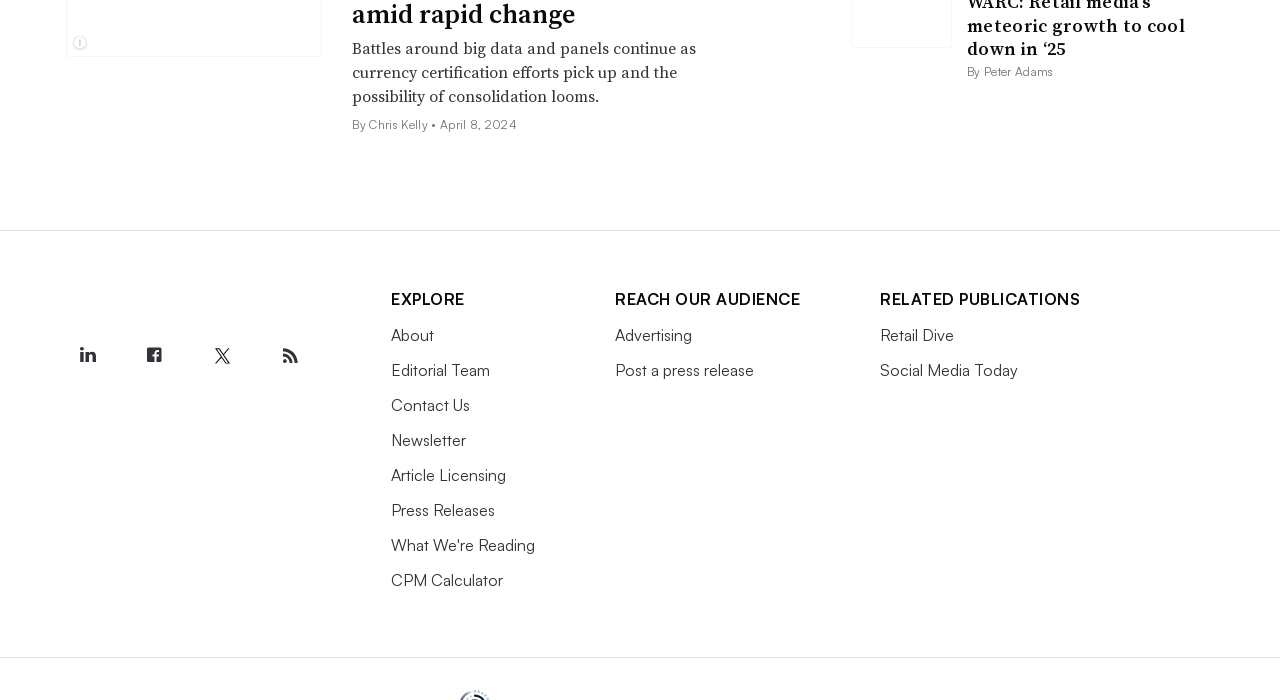Can you find the bounding box coordinates of the area I should click to execute the following instruction: "Follow Industry Dive on LinkedIn"?

[0.052, 0.478, 0.085, 0.538]